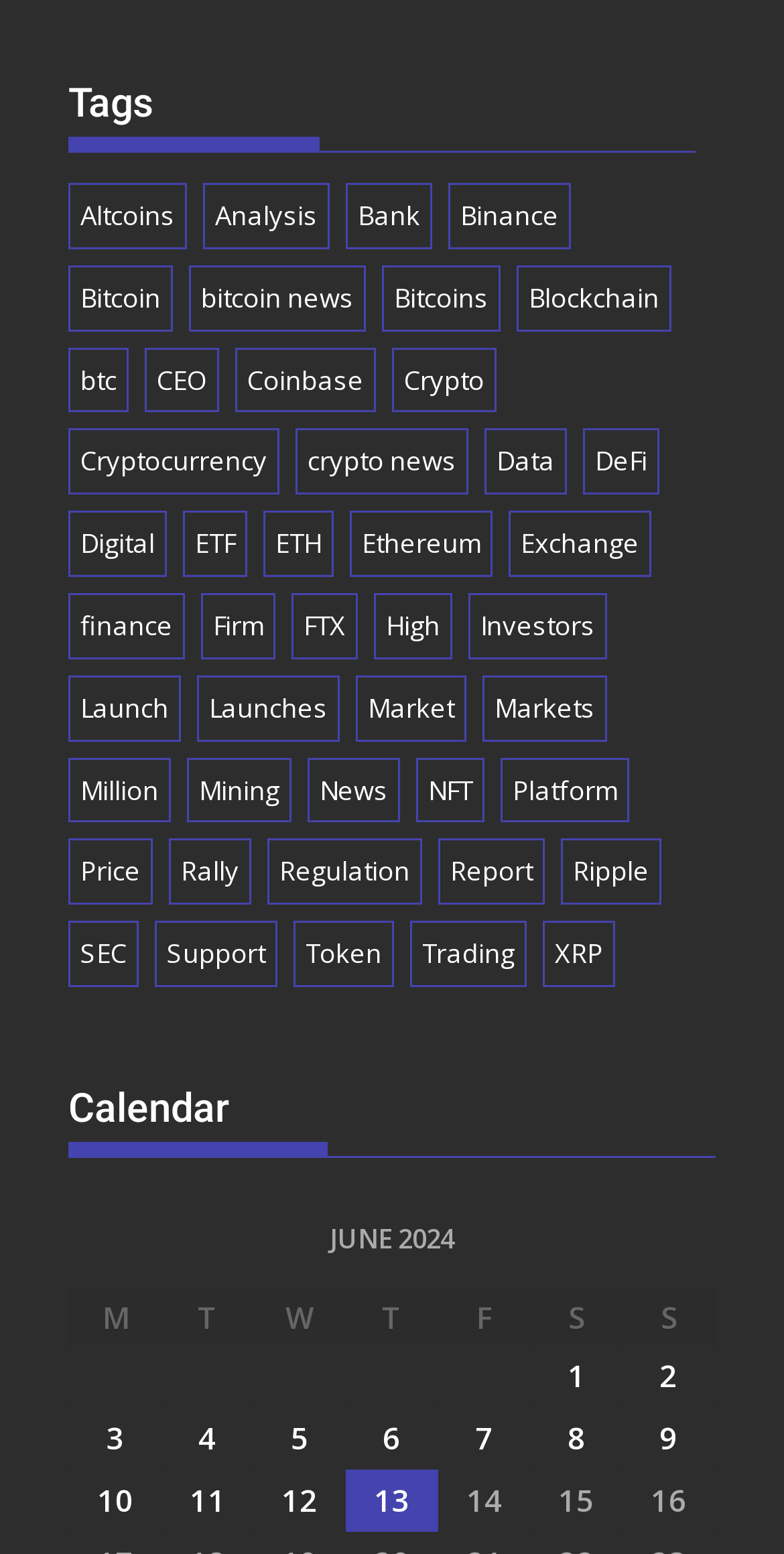Specify the bounding box coordinates of the element's region that should be clicked to achieve the following instruction: "Click on the 'Bitcoin' link". The bounding box coordinates consist of four float numbers between 0 and 1, in the format [left, top, right, bottom].

[0.087, 0.171, 0.22, 0.213]